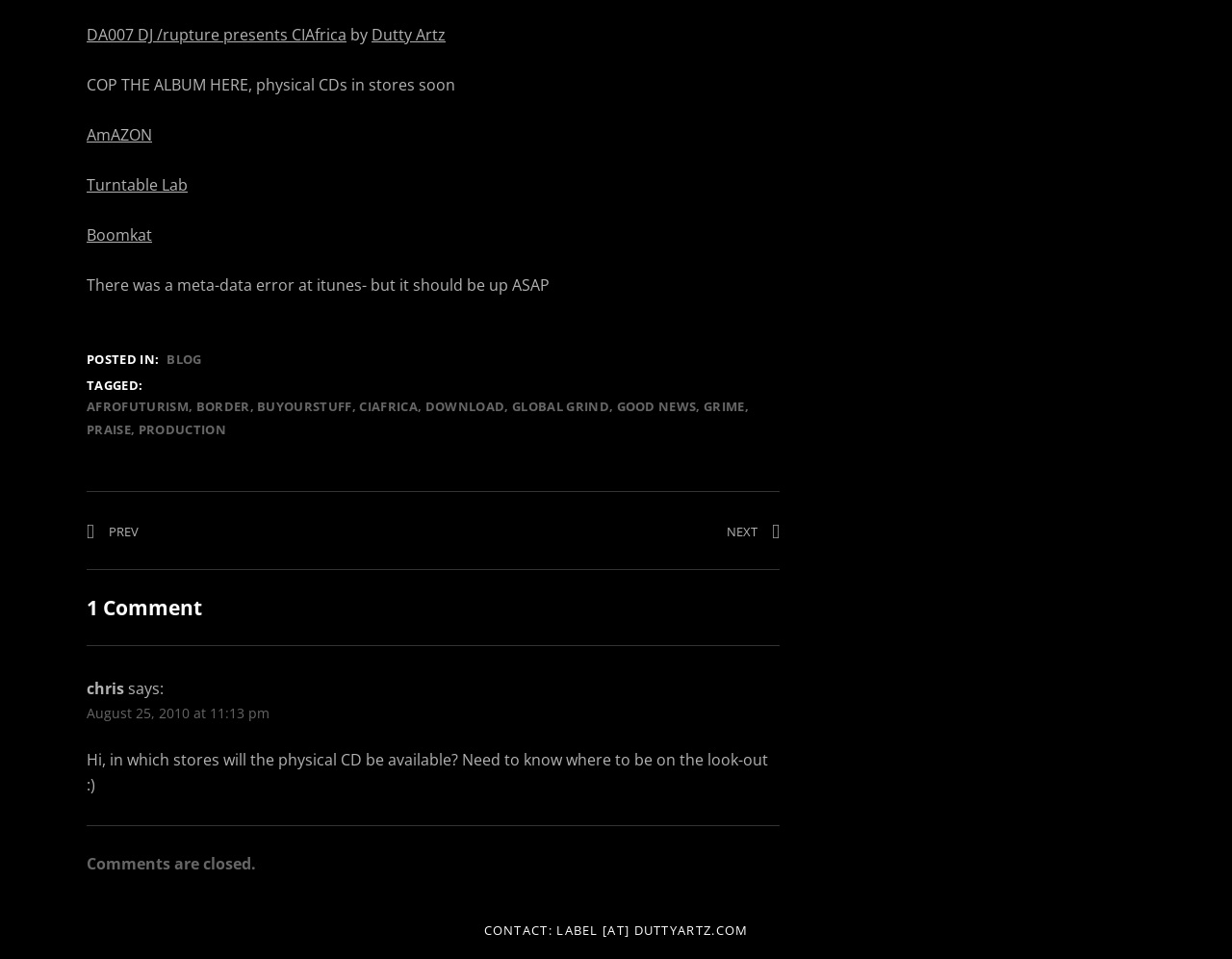Please locate the UI element described by "production" and provide its bounding box coordinates.

[0.112, 0.439, 0.183, 0.457]